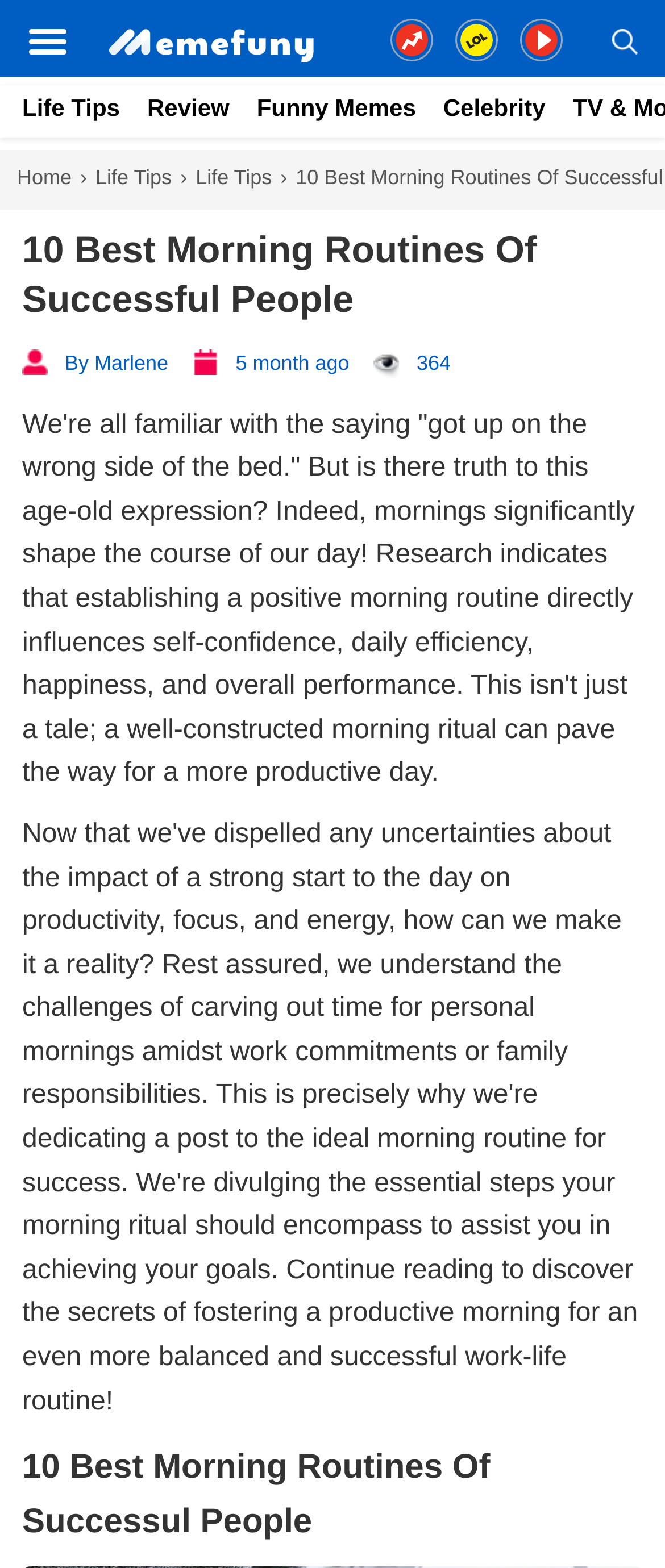How many views does the article have?
Look at the image and respond with a single word or a short phrase.

364